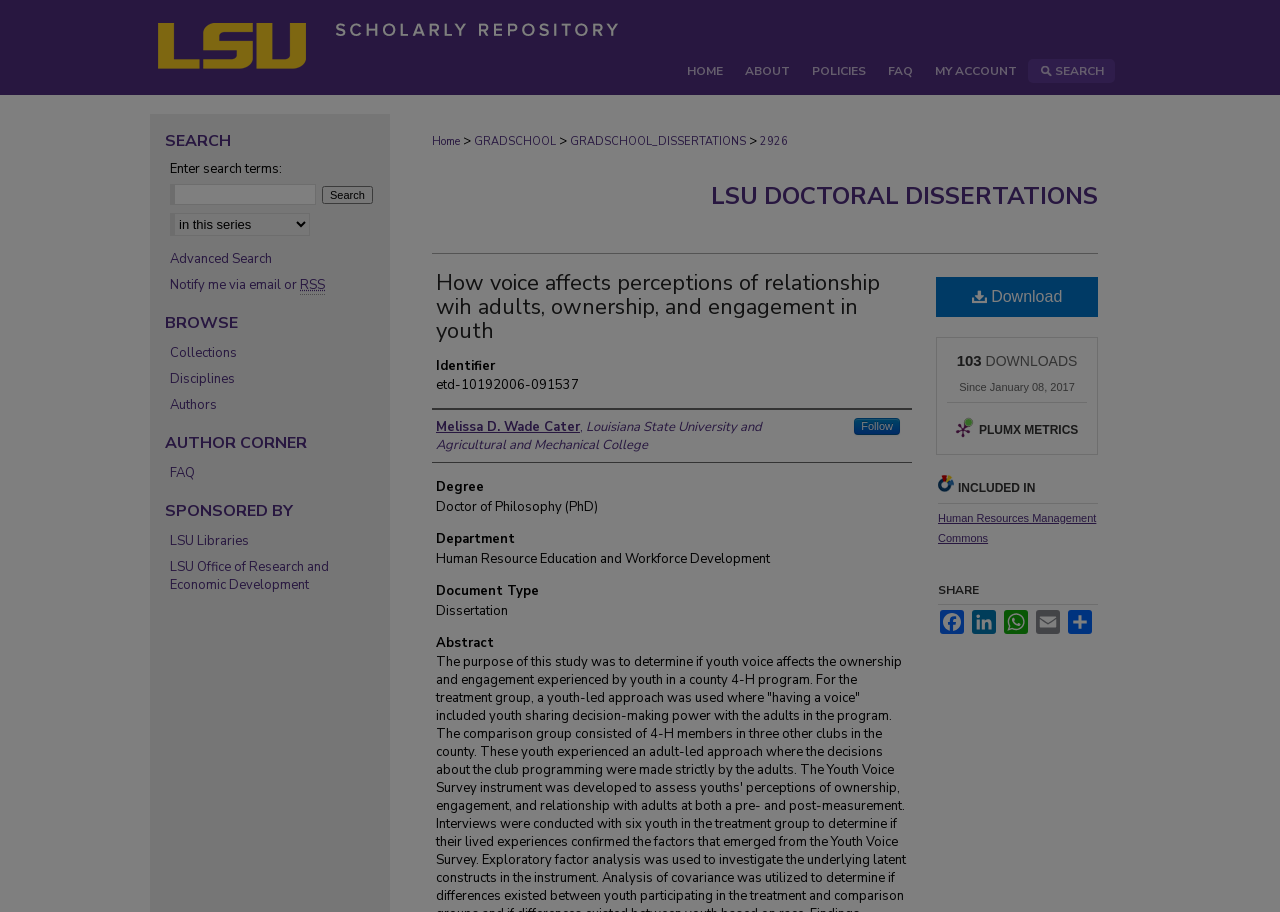Using the provided element description, identify the bounding box coordinates as (top-left x, top-left y, bottom-right x, bottom-right y). Ensure all values are between 0 and 1. Description: Human Resources Management Commons

[0.733, 0.561, 0.857, 0.596]